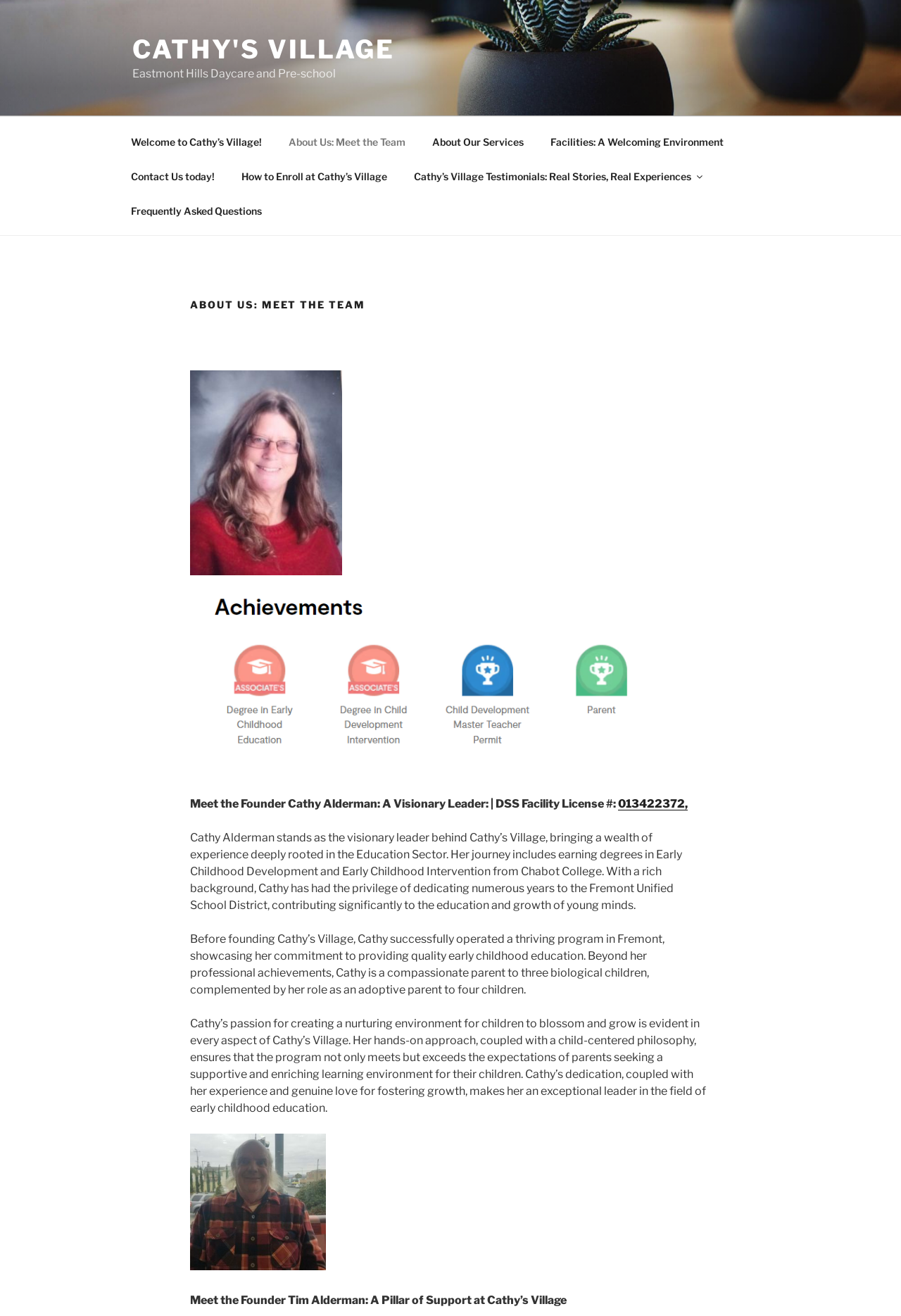Please find the bounding box coordinates of the section that needs to be clicked to achieve this instruction: "Visit the 'Contact Us today!' page".

[0.131, 0.121, 0.252, 0.147]